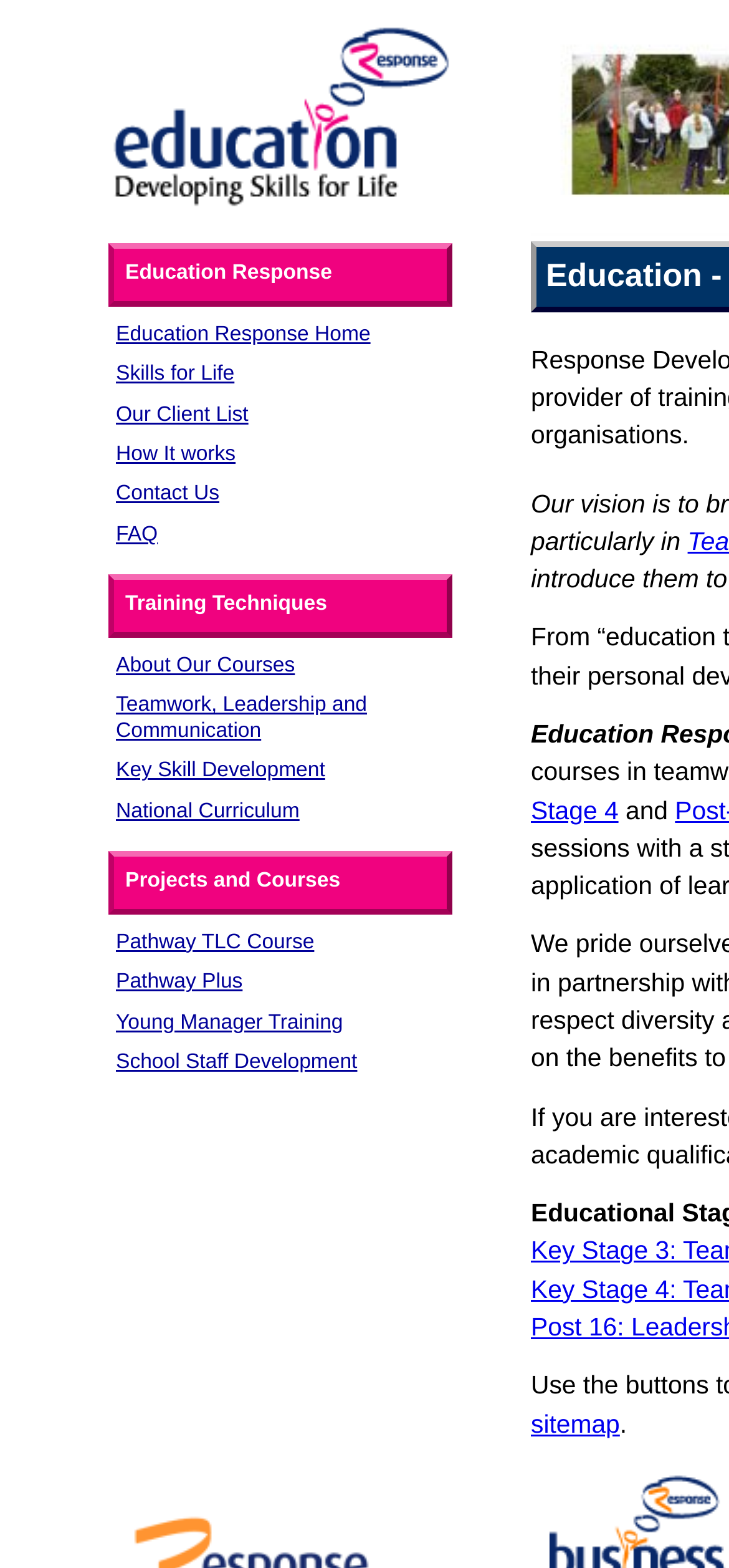Please identify the bounding box coordinates of the area that needs to be clicked to fulfill the following instruction: "Like the post."

None